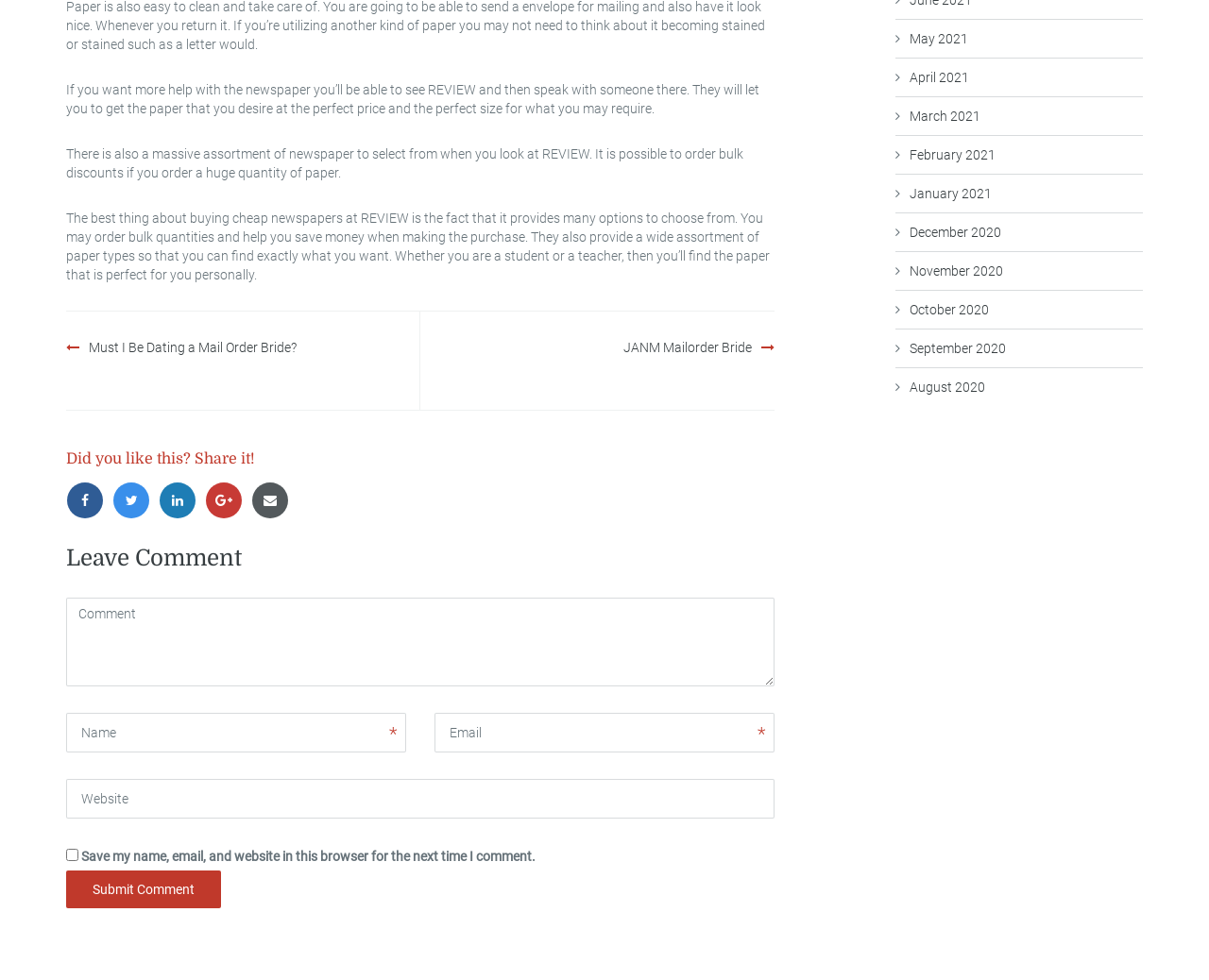Please pinpoint the bounding box coordinates for the region I should click to adhere to this instruction: "View Ian Knight's Anglo-Zulu History Gallery".

None